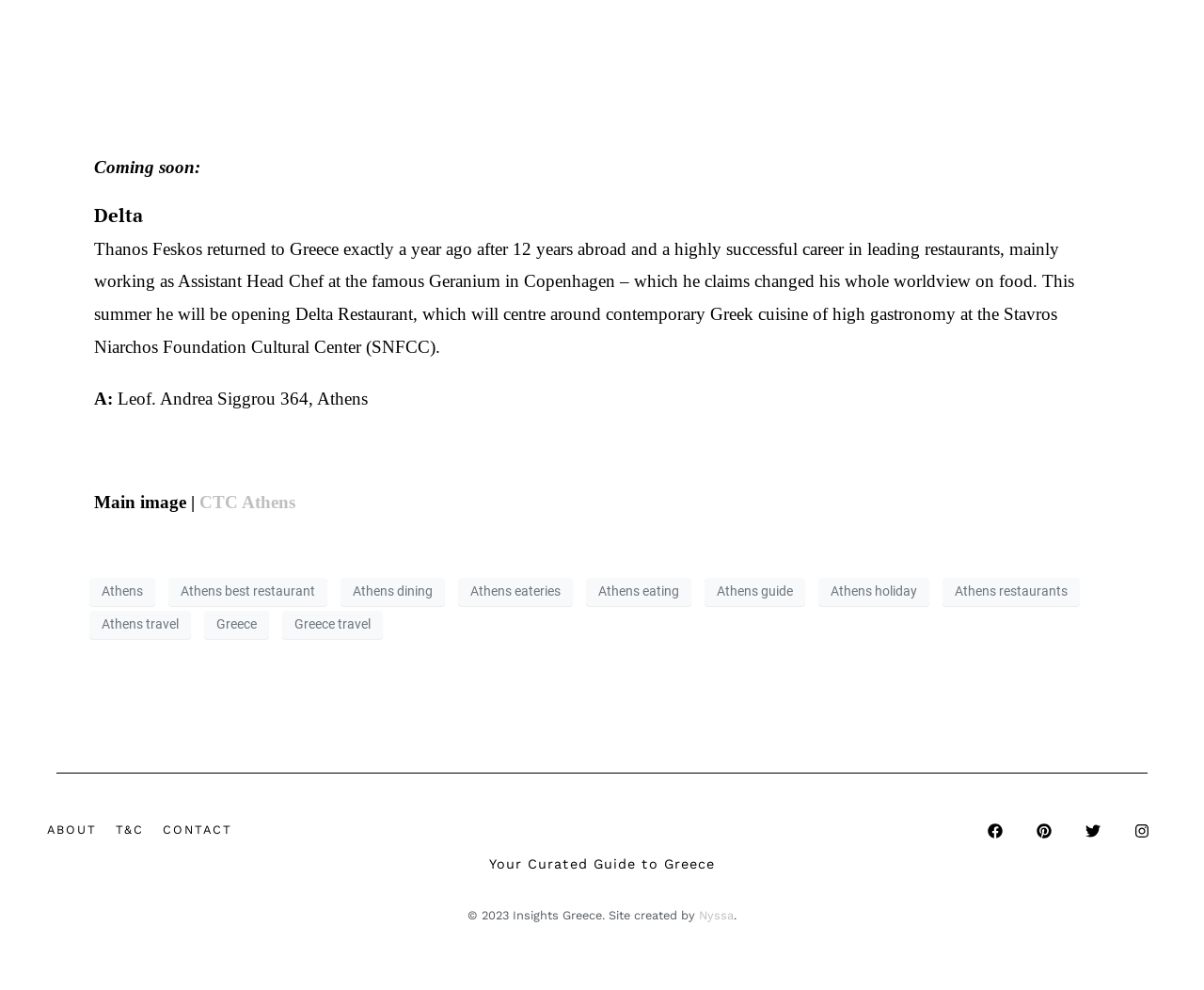Please identify the bounding box coordinates of the element's region that needs to be clicked to fulfill the following instruction: "Click on the link to learn more about Delta Restaurant". The bounding box coordinates should consist of four float numbers between 0 and 1, i.e., [left, top, right, bottom].

[0.078, 0.206, 0.922, 0.229]